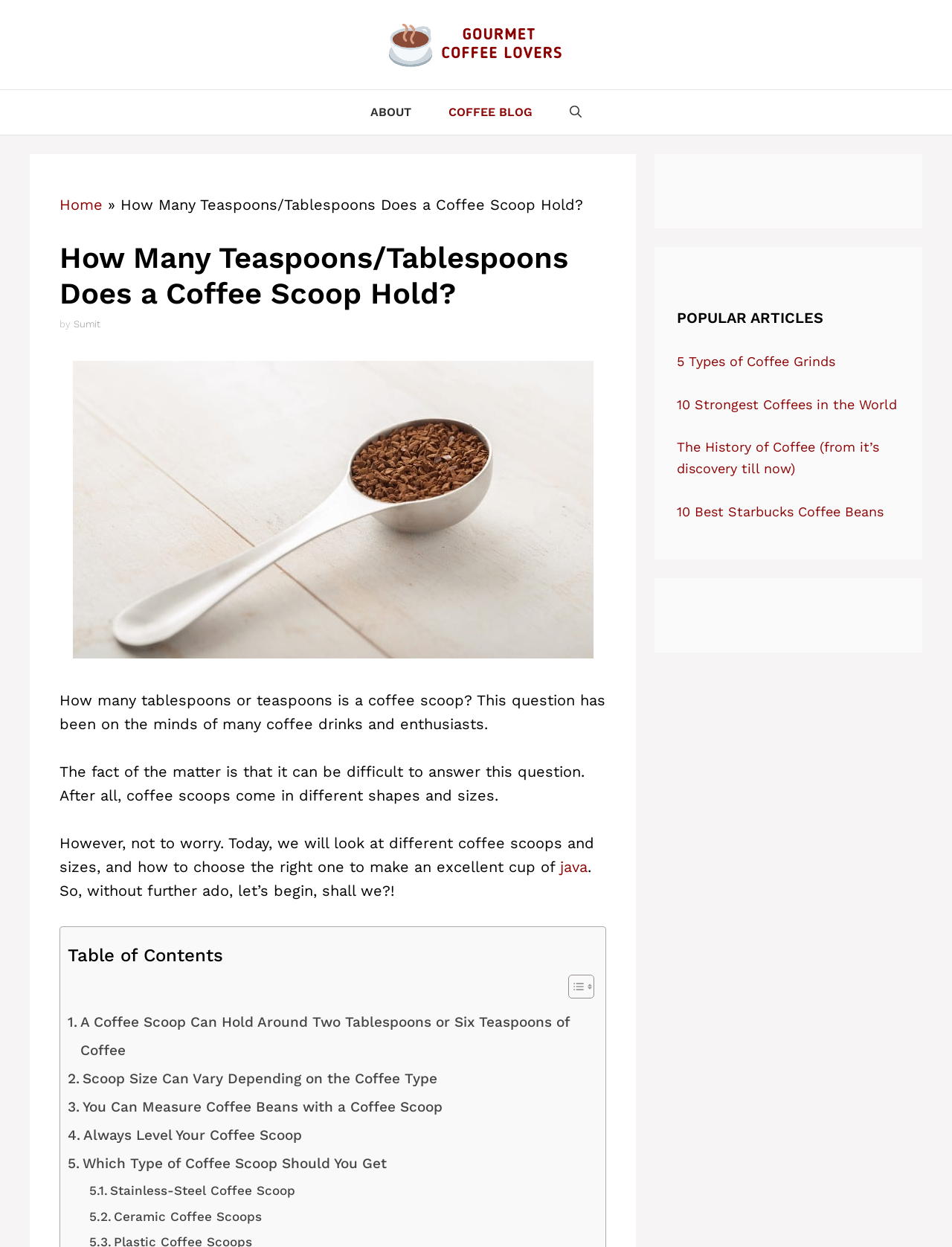Extract the bounding box coordinates for the described element: "Meet the Editors". The coordinates should be represented as four float numbers between 0 and 1: [left, top, right, bottom].

None